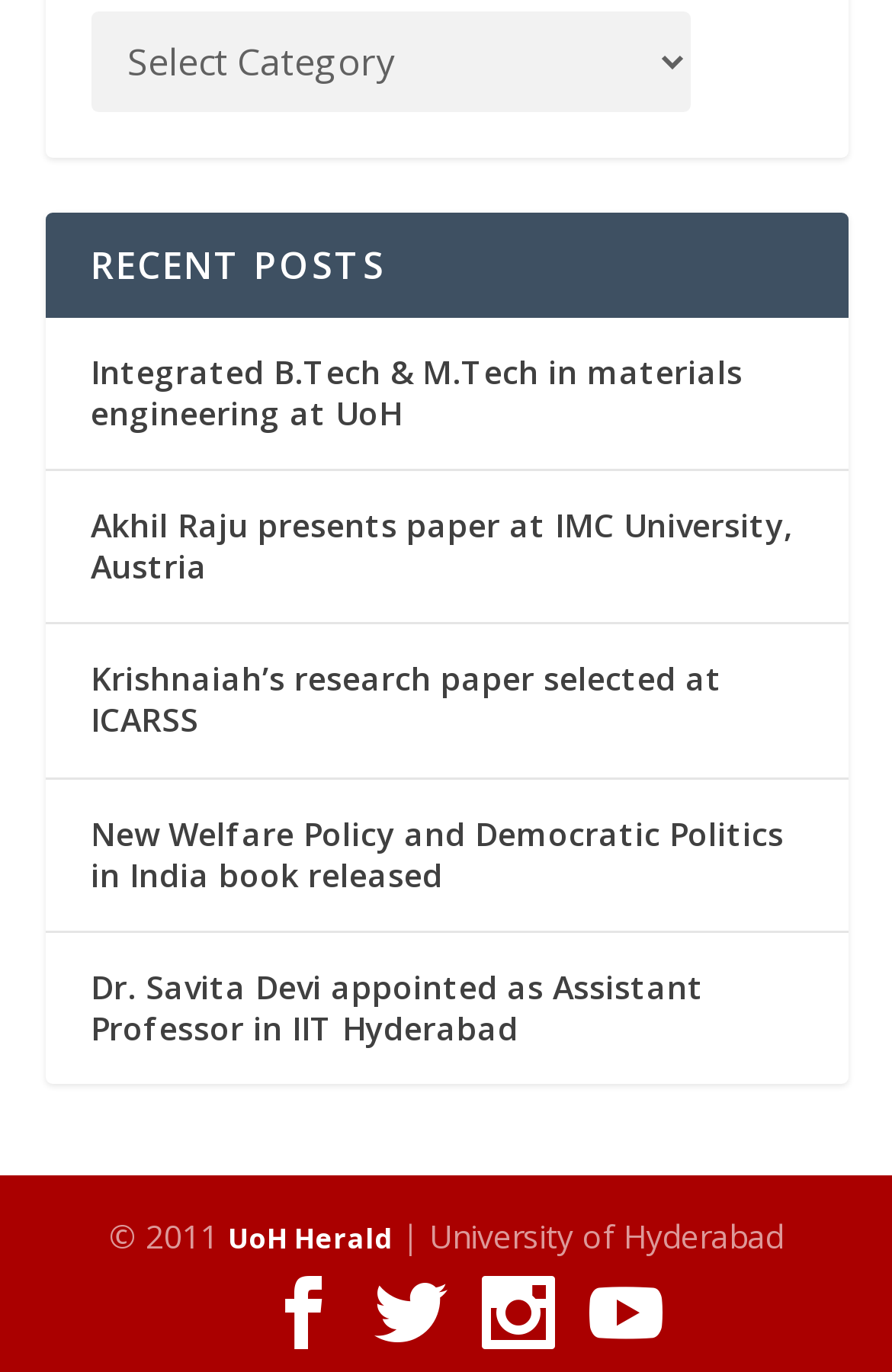Please identify the bounding box coordinates of the area that needs to be clicked to fulfill the following instruction: "Click the Facebook icon."

[0.299, 0.931, 0.381, 0.984]